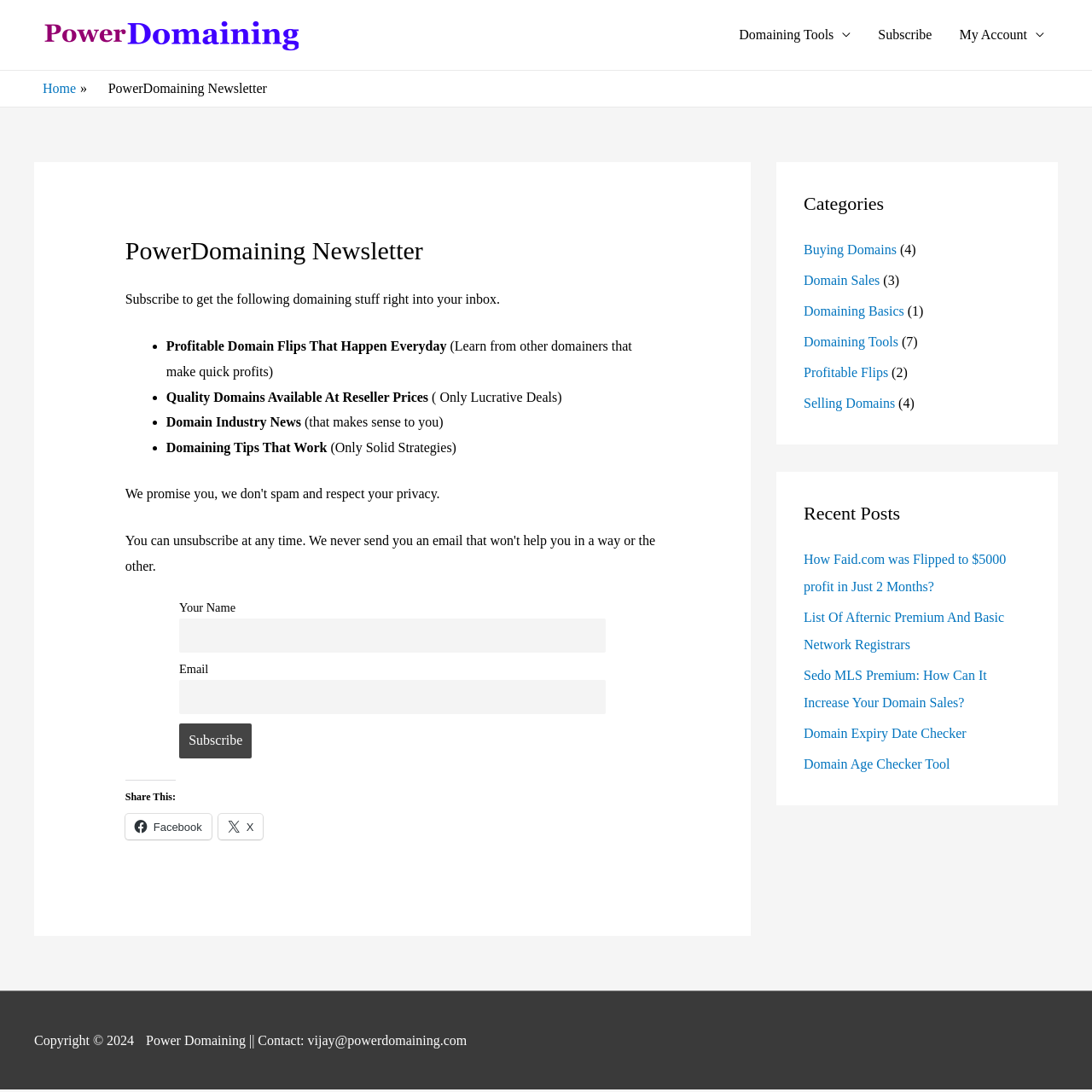Construct a thorough caption encompassing all aspects of the webpage.

The webpage is titled "Power Domaining Newsletter – Power Domaining" and has a prominent logo at the top left corner. Below the logo, there is a navigation menu with three links: "Domaining Tools", "Subscribe", and "My Account". 

To the right of the navigation menu, there is a breadcrumbs section with a single link to "Home". Next to the breadcrumbs, the title "PowerDomaining Newsletter" is displayed.

The main content of the webpage is divided into two sections. The left section contains an article with a heading "PowerDomaining Newsletter" and a brief description of the newsletter's content. Below the description, there are four bullet points highlighting the benefits of subscribing to the newsletter, including profitable domain flips, quality domains at reseller prices, domain industry news, and domaining tips.

Below the bullet points, there is a subscription form with fields for "Your Name" and "Email" and a "Subscribe" button. Additionally, there are social media links to share the newsletter on Facebook and other platforms.

The right section of the main content contains a complementary section with two headings: "Categories" and "Recent Posts". The "Categories" section has six links to different categories, including "Buying Domains", "Domain Sales", and "Domaining Tools", each with a number of posts in parentheses. The "Recent Posts" section has five links to recent articles, including "How Faid.com was Flipped to $5000 profit in Just 2 Months?" and "Sedo MLS Premium: How Can It Increase Your Domain Sales?".

At the bottom of the webpage, there is a footer section with copyright information, a link to "Power Domaining", and contact information, including an email address.